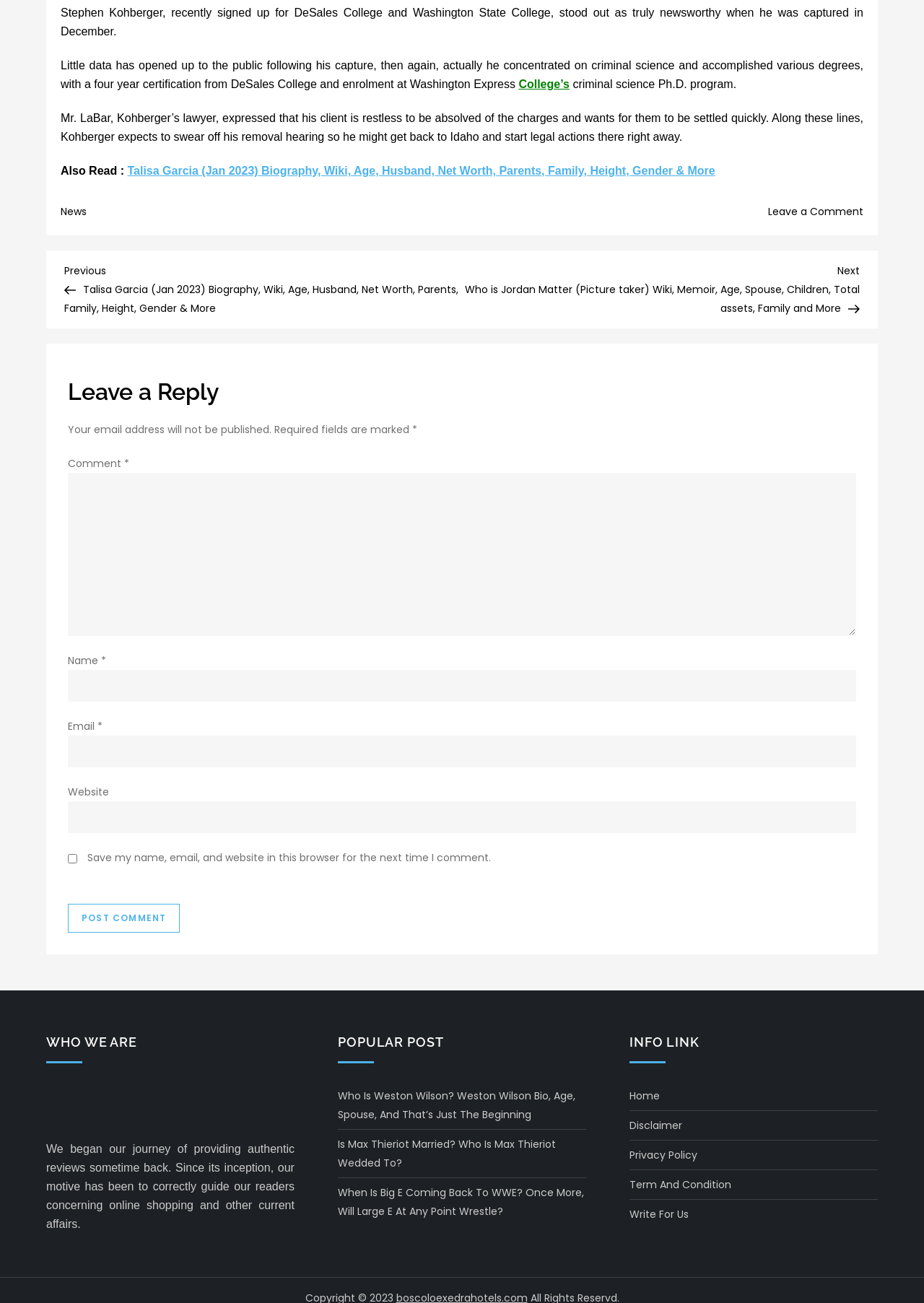Identify the bounding box coordinates of the area that should be clicked in order to complete the given instruction: "Click on the 'Next Post' button". The bounding box coordinates should be four float numbers between 0 and 1, i.e., [left, top, right, bottom].

[0.5, 0.201, 0.93, 0.242]